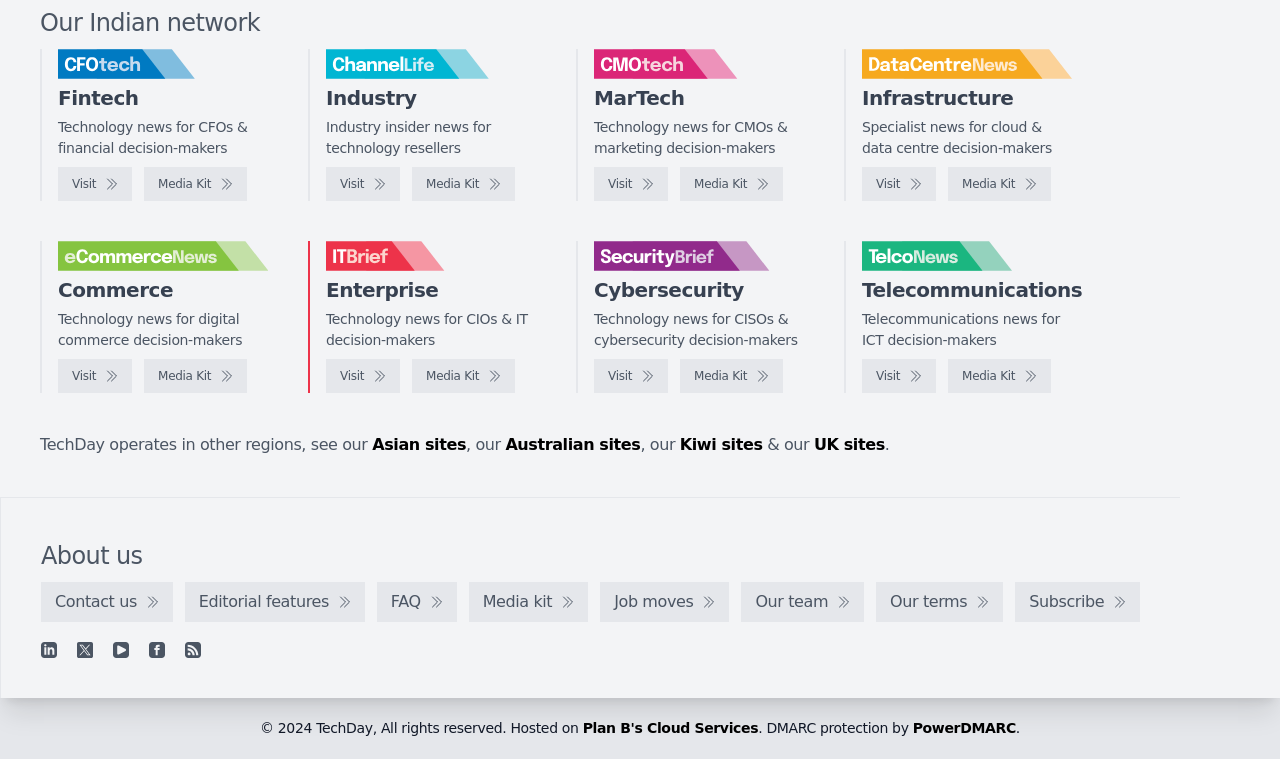Please identify the bounding box coordinates of the clickable area that will allow you to execute the instruction: "Contact us".

[0.032, 0.767, 0.135, 0.82]